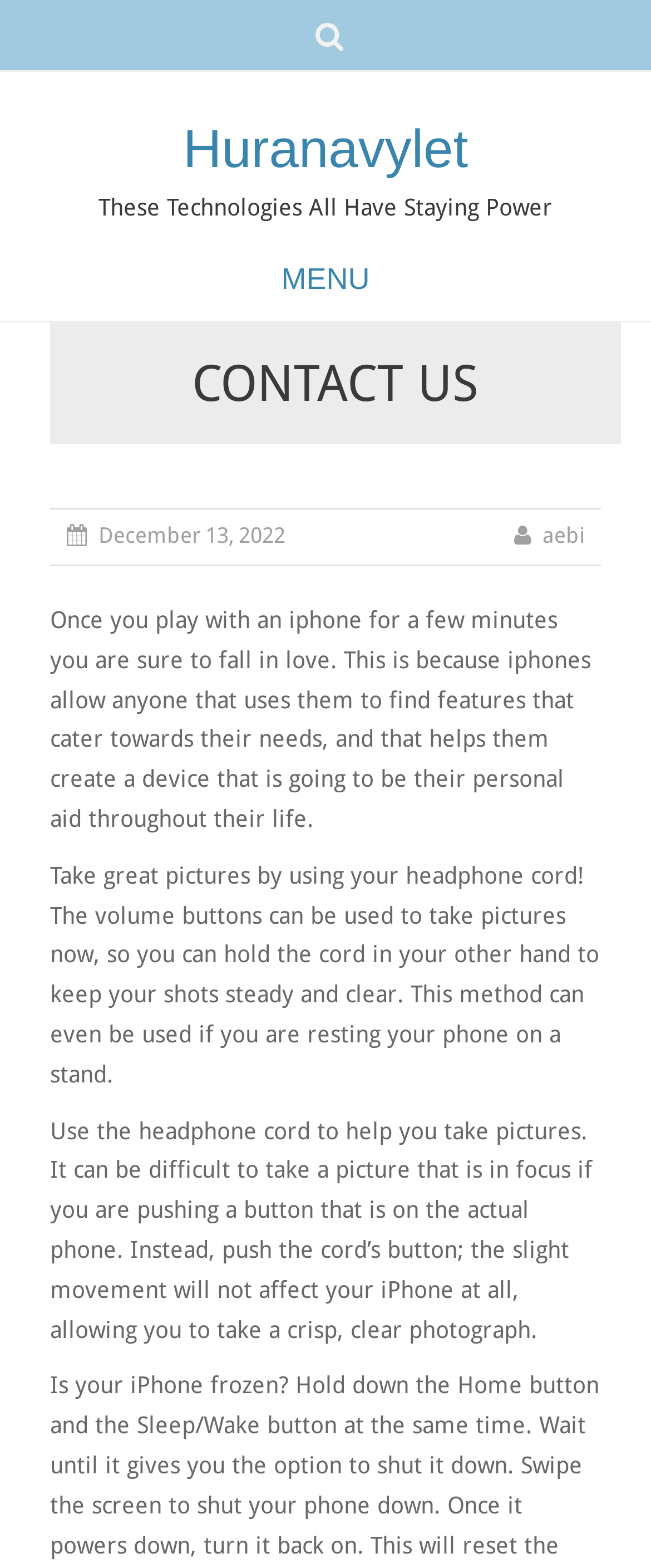What is the purpose of using headphone cord?
Based on the content of the image, thoroughly explain and answer the question.

The purpose of using a headphone cord is to take pictures by using the volume buttons to capture the photo, allowing for a steady and clear shot.